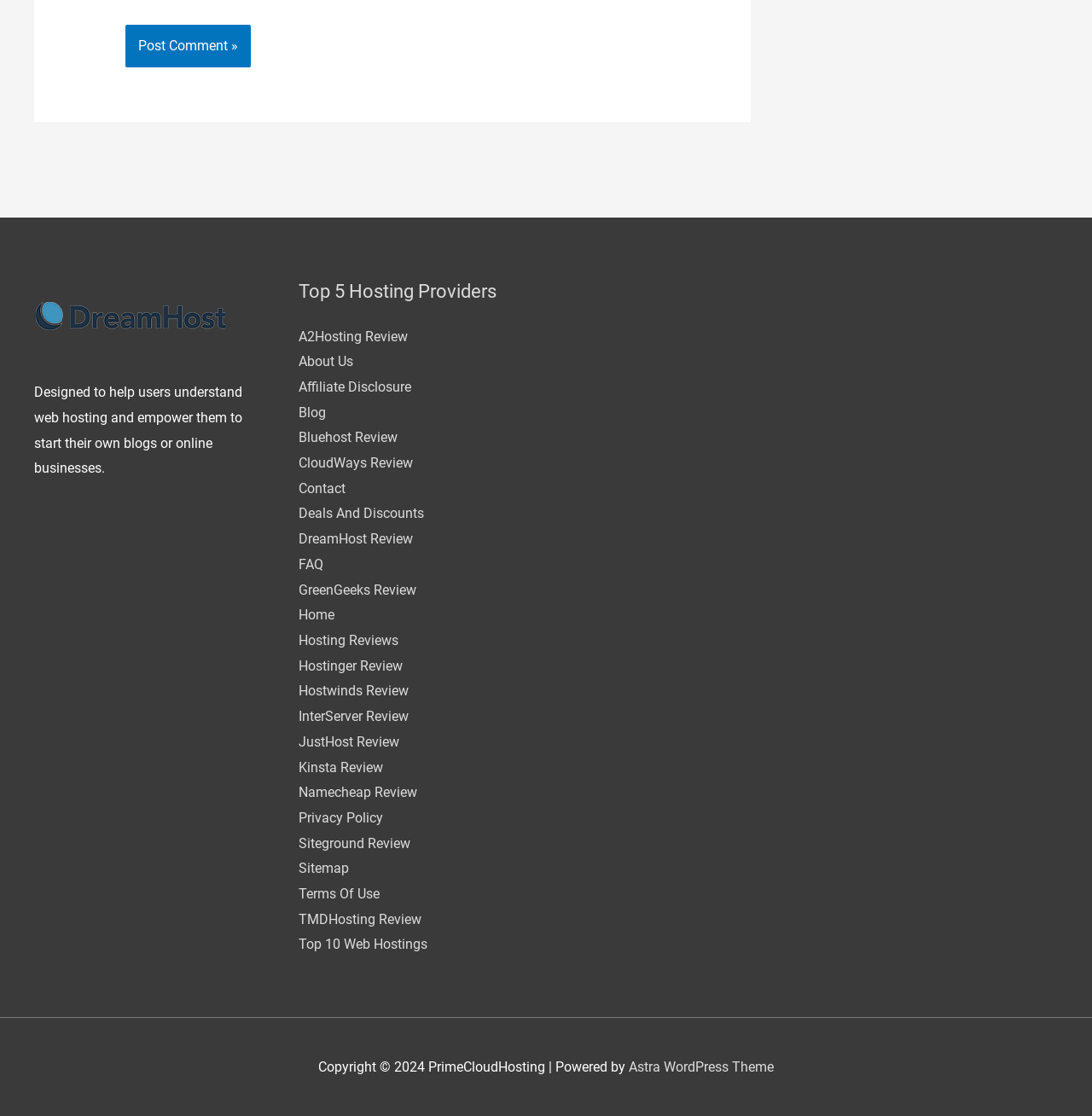How many hosting providers are reviewed on this website?
Provide an in-depth and detailed explanation in response to the question.

By examining the navigation section with the heading 'Top 5 Hosting Providers', I found links to reviews of multiple hosting providers, including A2Hosting, Bluehost, CloudWays, DreamHost, GreenGeeks, Hostinger, Hostwinds, InterServer, JustHost, Kinsta, Namecheap, Siteground, and TMDHosting. This suggests that the website reviews at least 15 hosting providers.